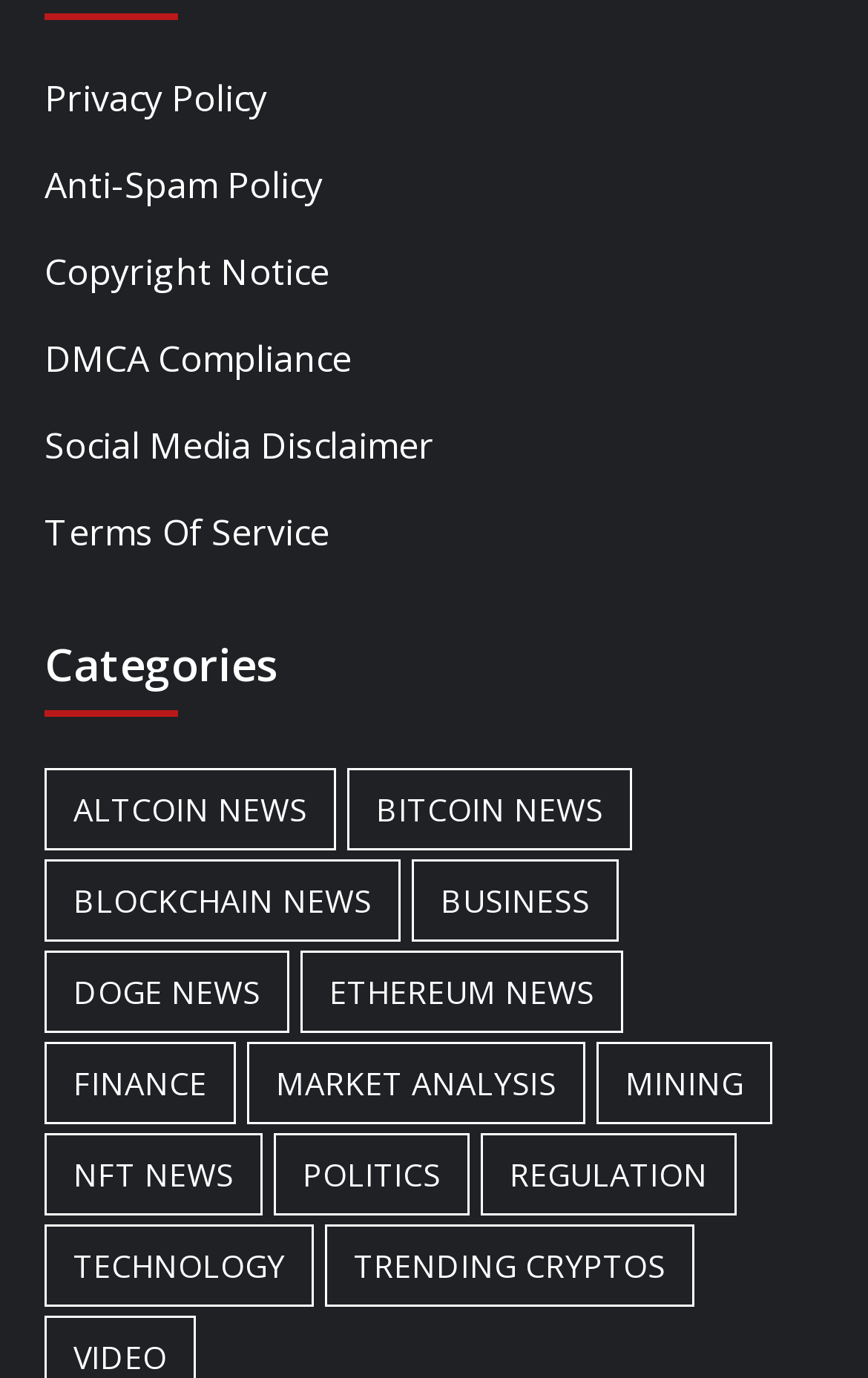Identify the bounding box coordinates of the region I need to click to complete this instruction: "View Altcoin News".

[0.051, 0.558, 0.387, 0.618]